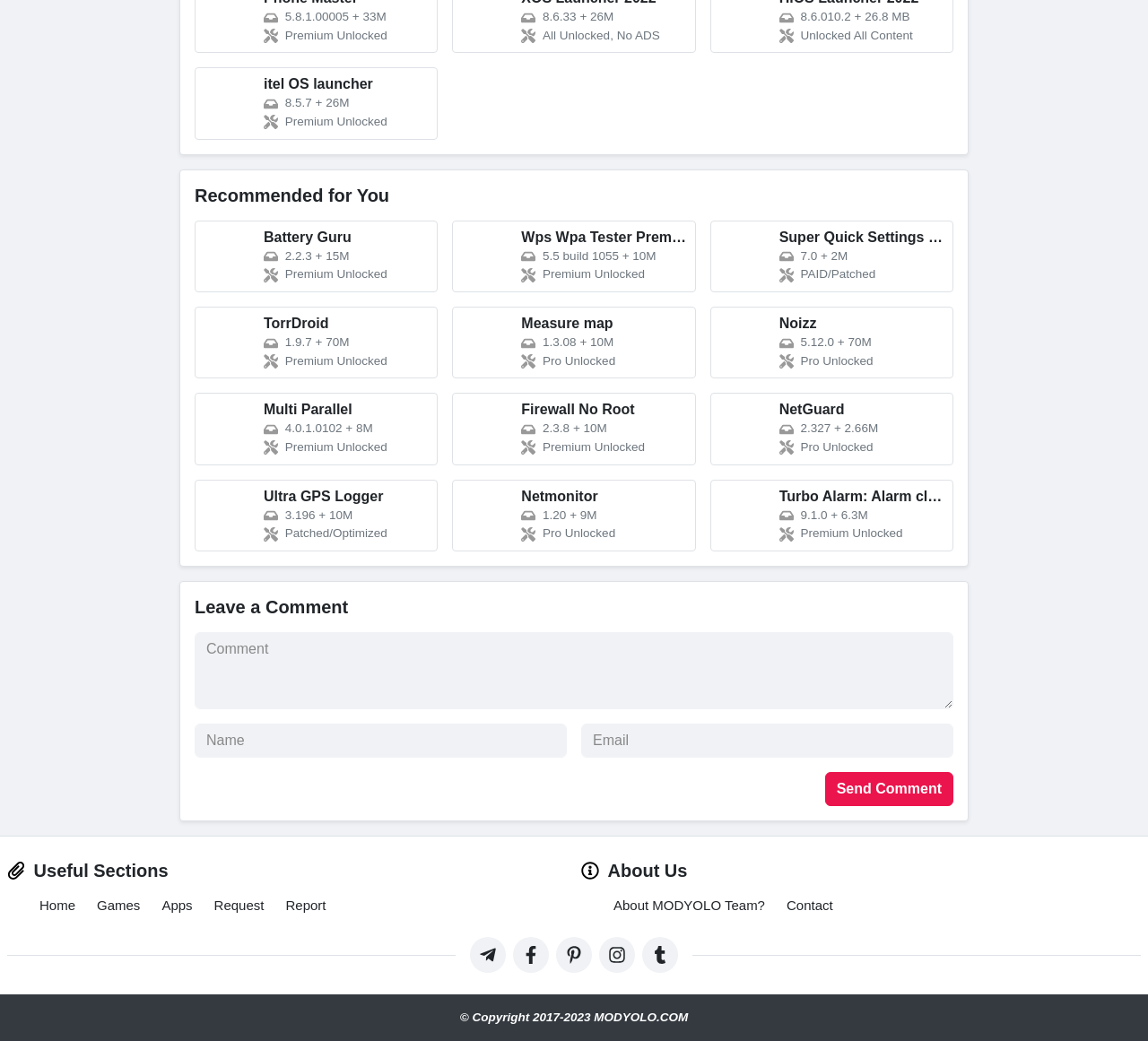Determine the bounding box coordinates of the region to click in order to accomplish the following instruction: "Click TorrDroid 1.9.7 + 70M Premium Unlocked". Provide the coordinates as four float numbers between 0 and 1, specifically [left, top, right, bottom].

[0.17, 0.294, 0.382, 0.364]